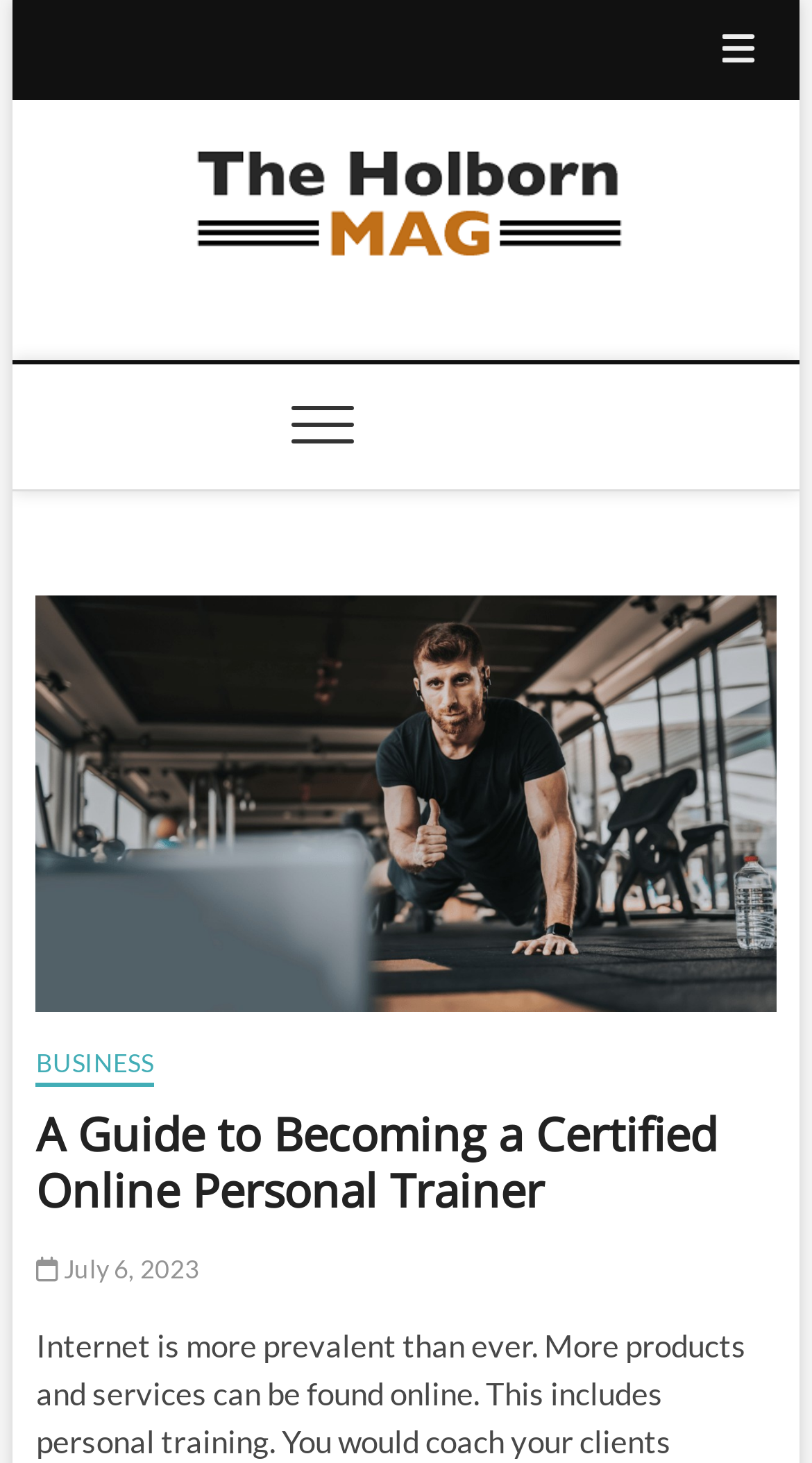Can you find and provide the main heading text of this webpage?

A Guide to Becoming a Certified Online Personal Trainer